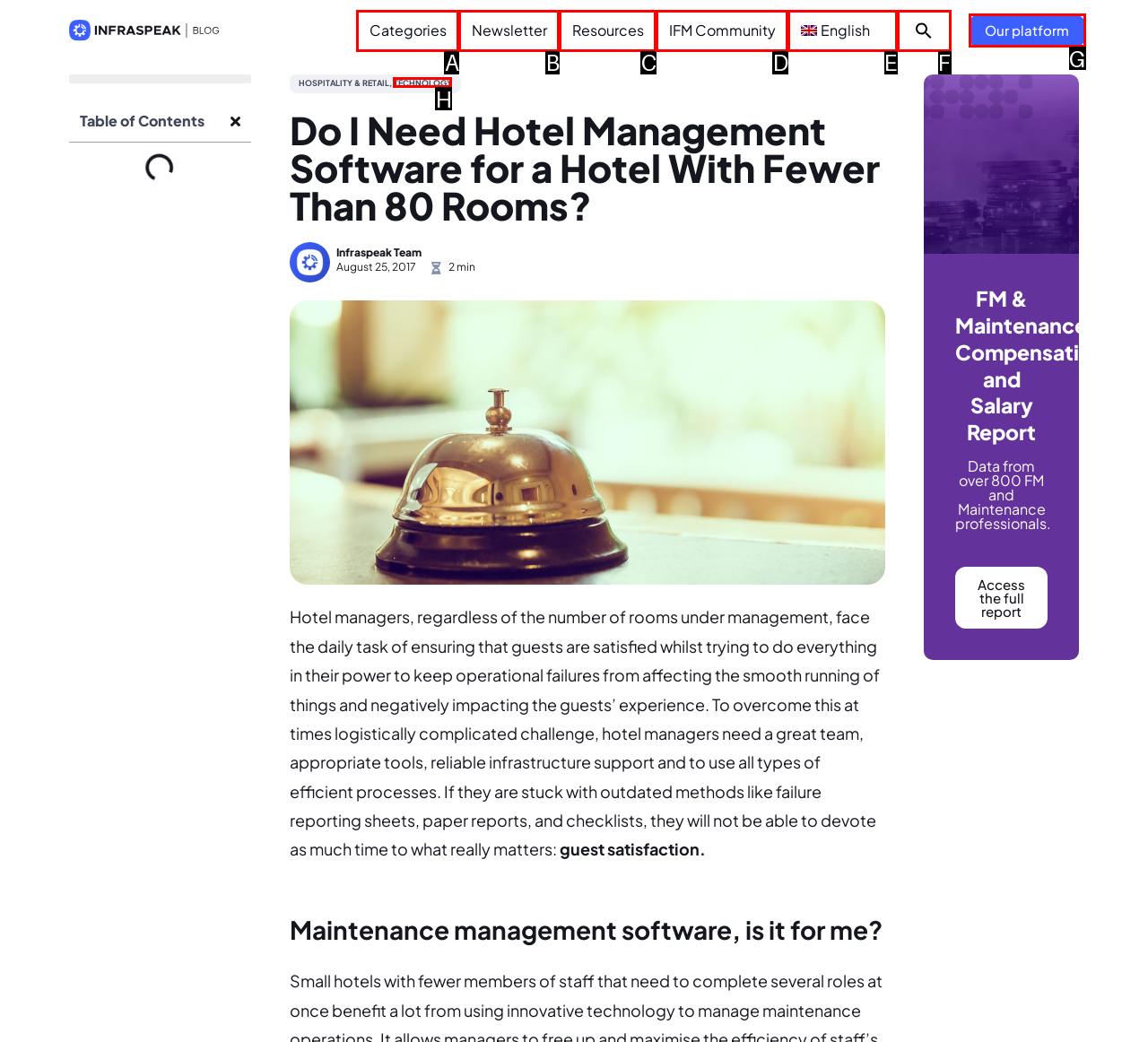What letter corresponds to the UI element described here: Our platform
Reply with the letter from the options provided.

G